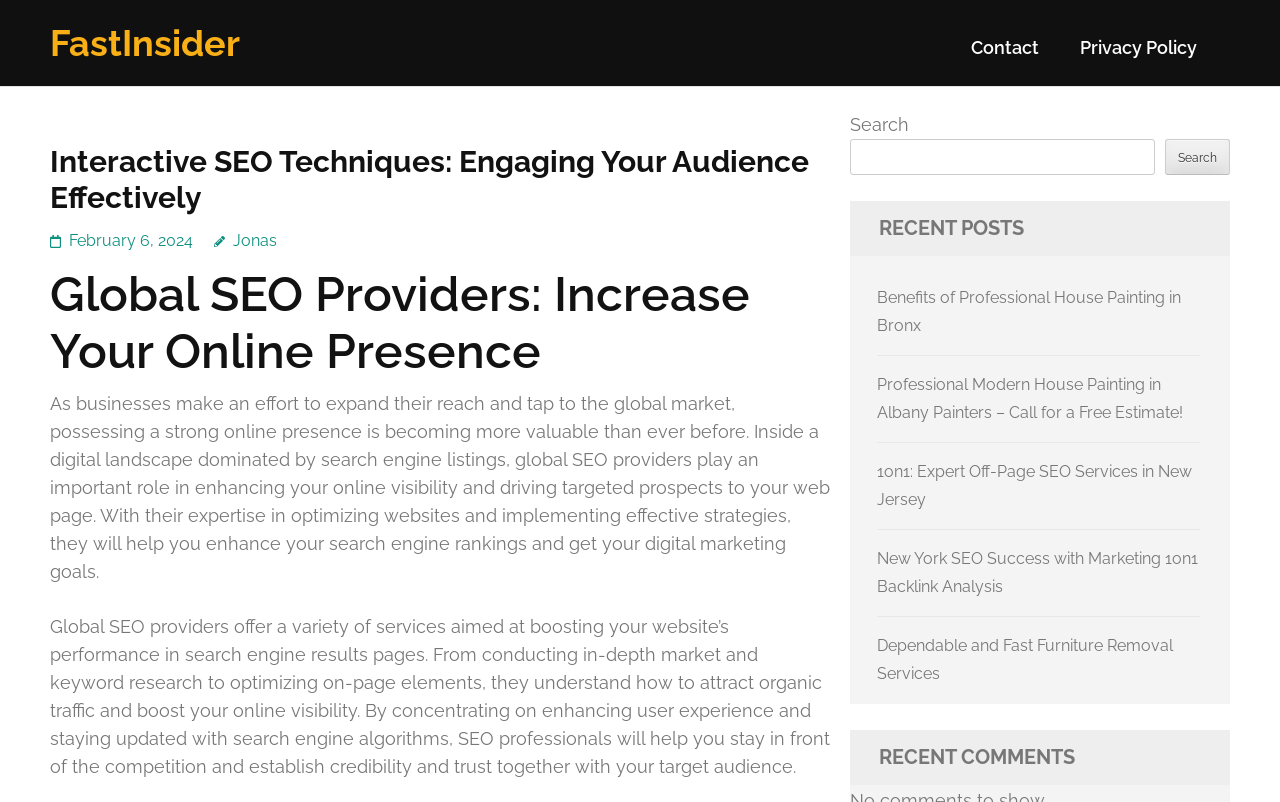Identify the bounding box coordinates for the UI element that matches this description: "FastInsider".

[0.039, 0.027, 0.188, 0.08]